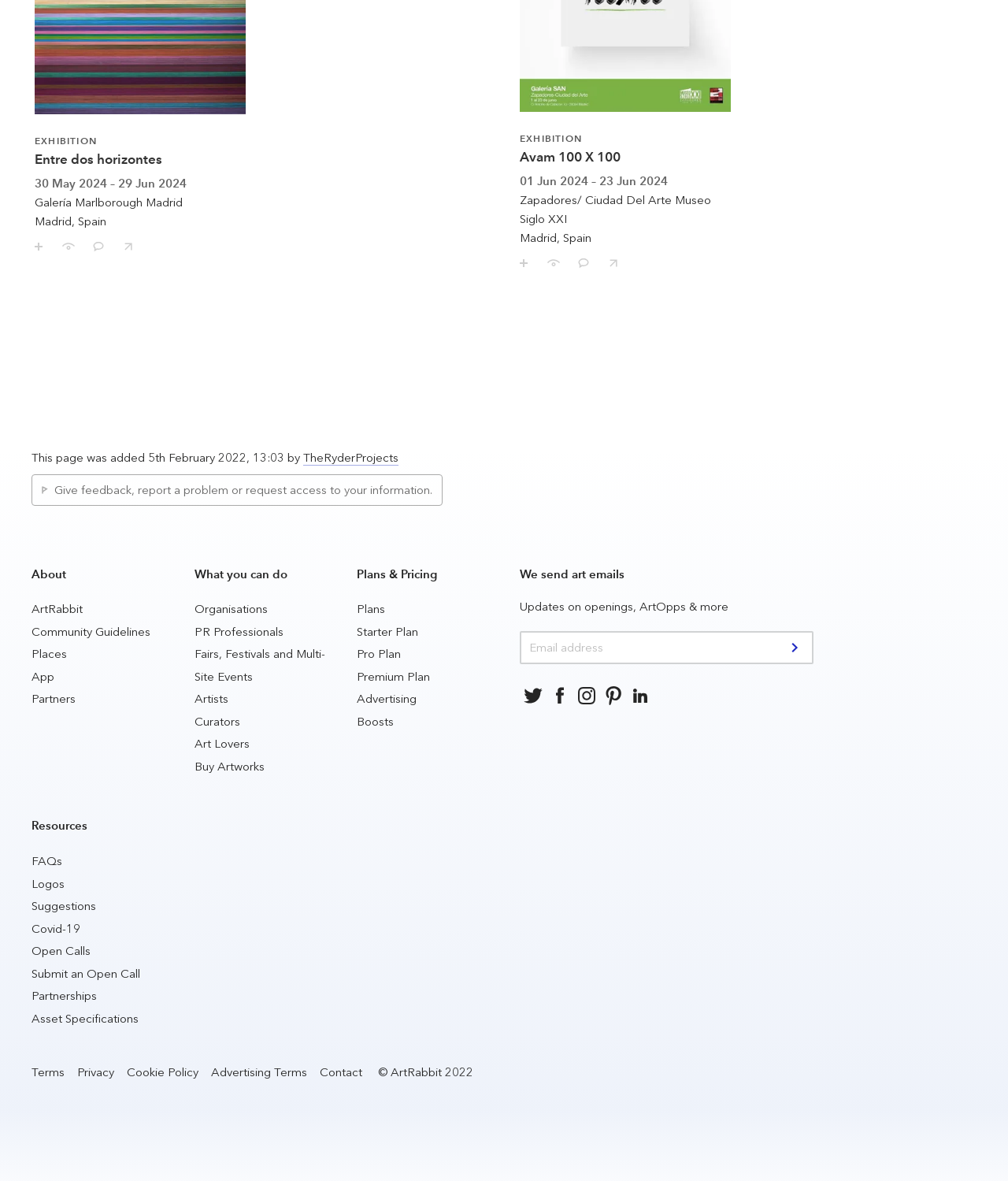Please determine the bounding box coordinates for the element that should be clicked to follow these instructions: "Contact us".

None